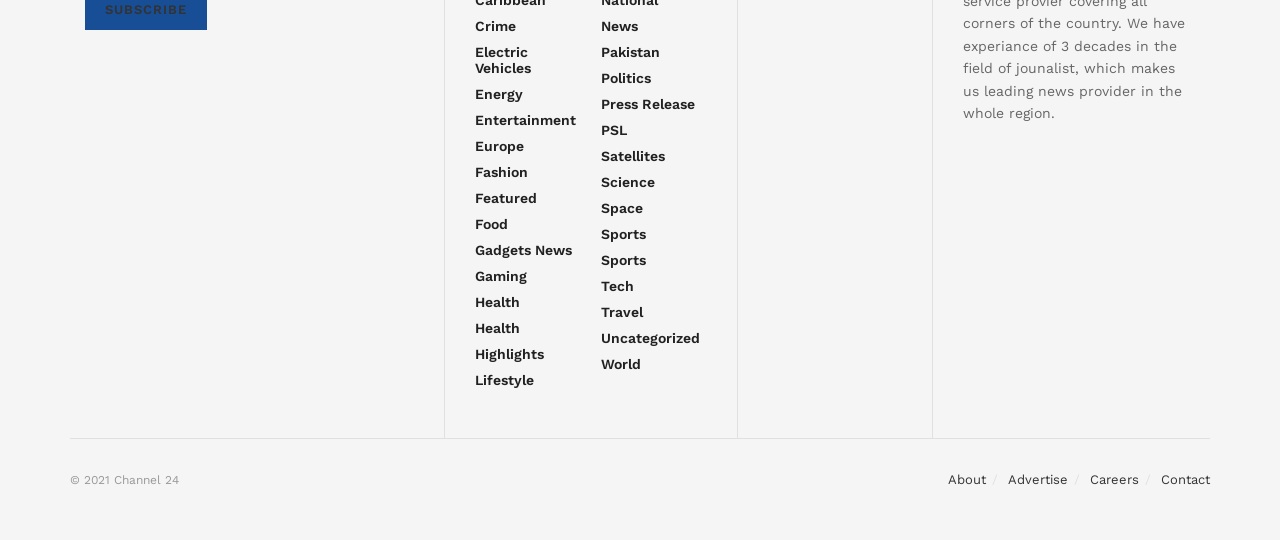Please answer the following question using a single word or phrase: 
Is the link 'About' located above the link 'Advertise'?

Yes